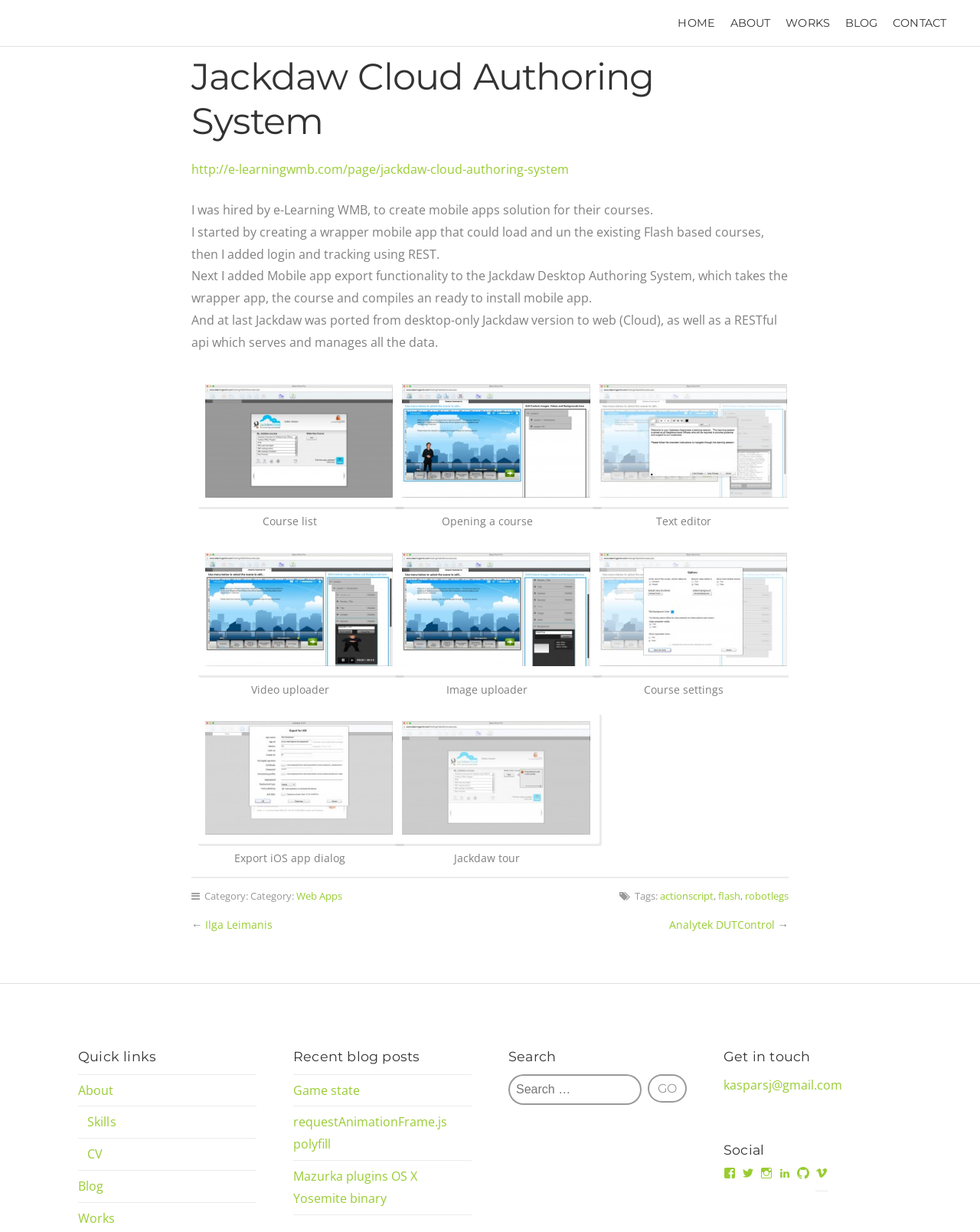Predict the bounding box of the UI element that fits this description: "Blog".

[0.08, 0.954, 0.262, 0.972]